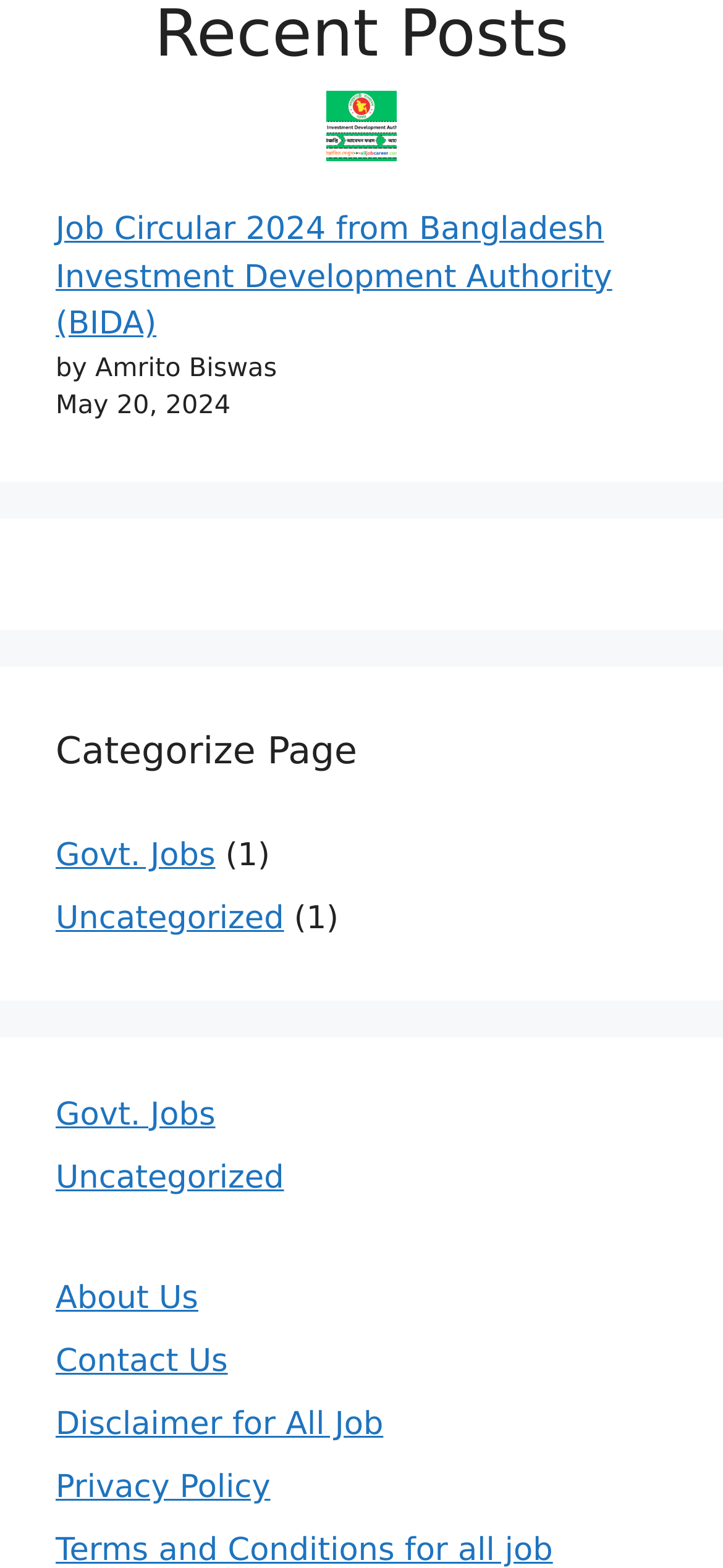Please find the bounding box coordinates for the clickable element needed to perform this instruction: "Explore WordPress Hosting options".

None